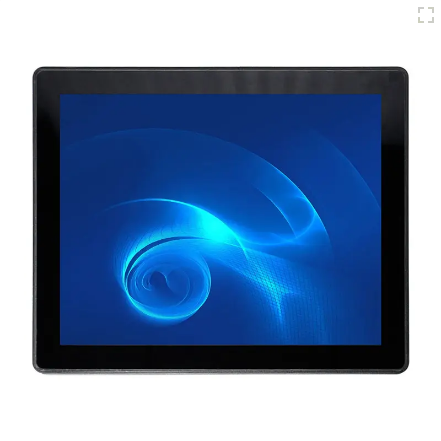Give an in-depth description of the image.

This image showcases a sleek and modern touch screen monitor, prominently displaying a vibrant blue abstract design. The monitor's smooth edges and polished surface highlight its contemporary aesthetics, making it an appealing choice for both professional and personal use. This specific model is a 17 inch capacitive PCAP touch screen monitor, suitable for various applications, including kiosks and interactive displays. The sharp visuals and responsive touch interface suggest it is designed for high-quality user interaction, perfect for environments where efficiency and functionality are key.